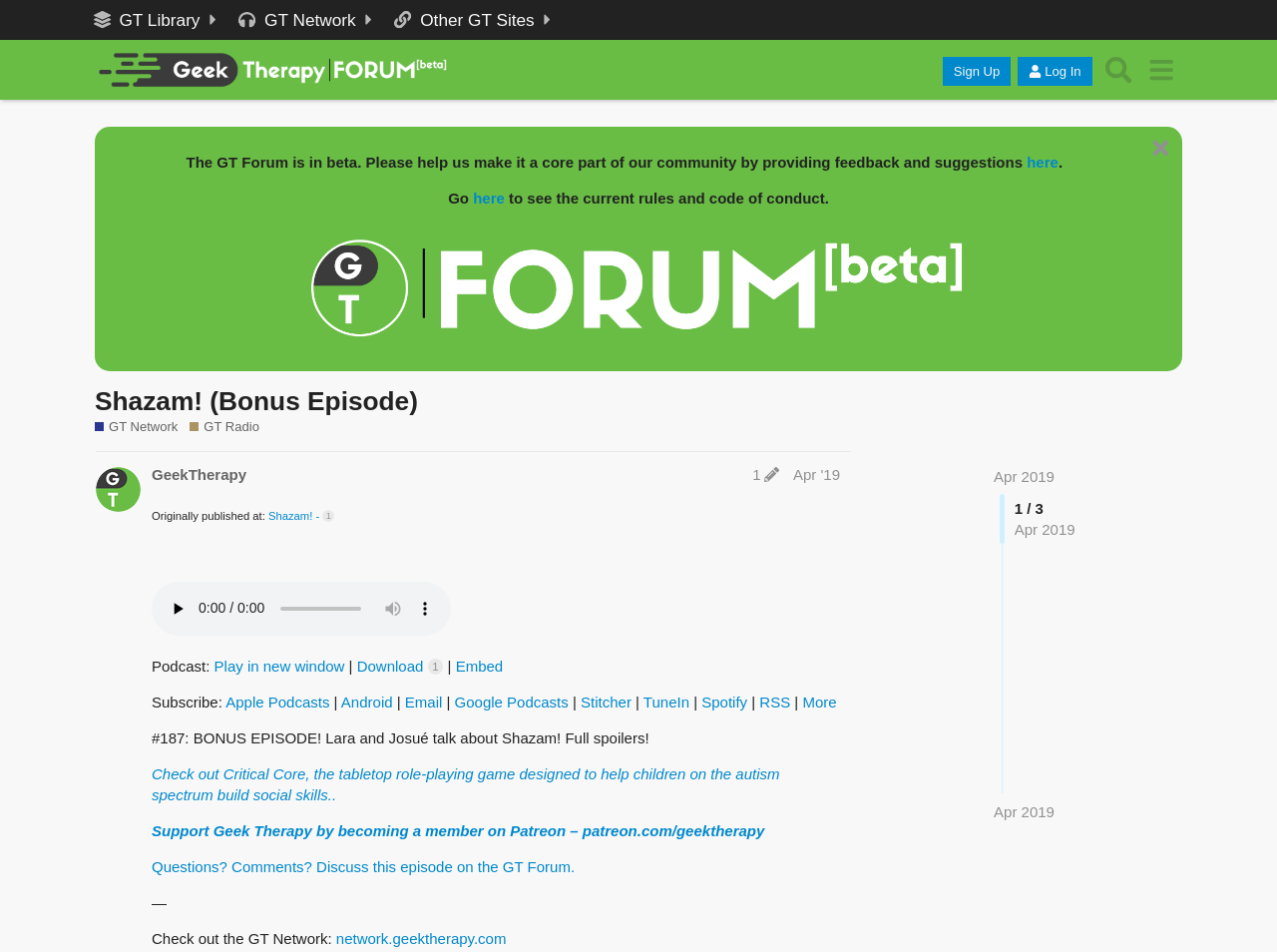Find the main header of the webpage and produce its text content.

Shazam! (Bonus Episode)